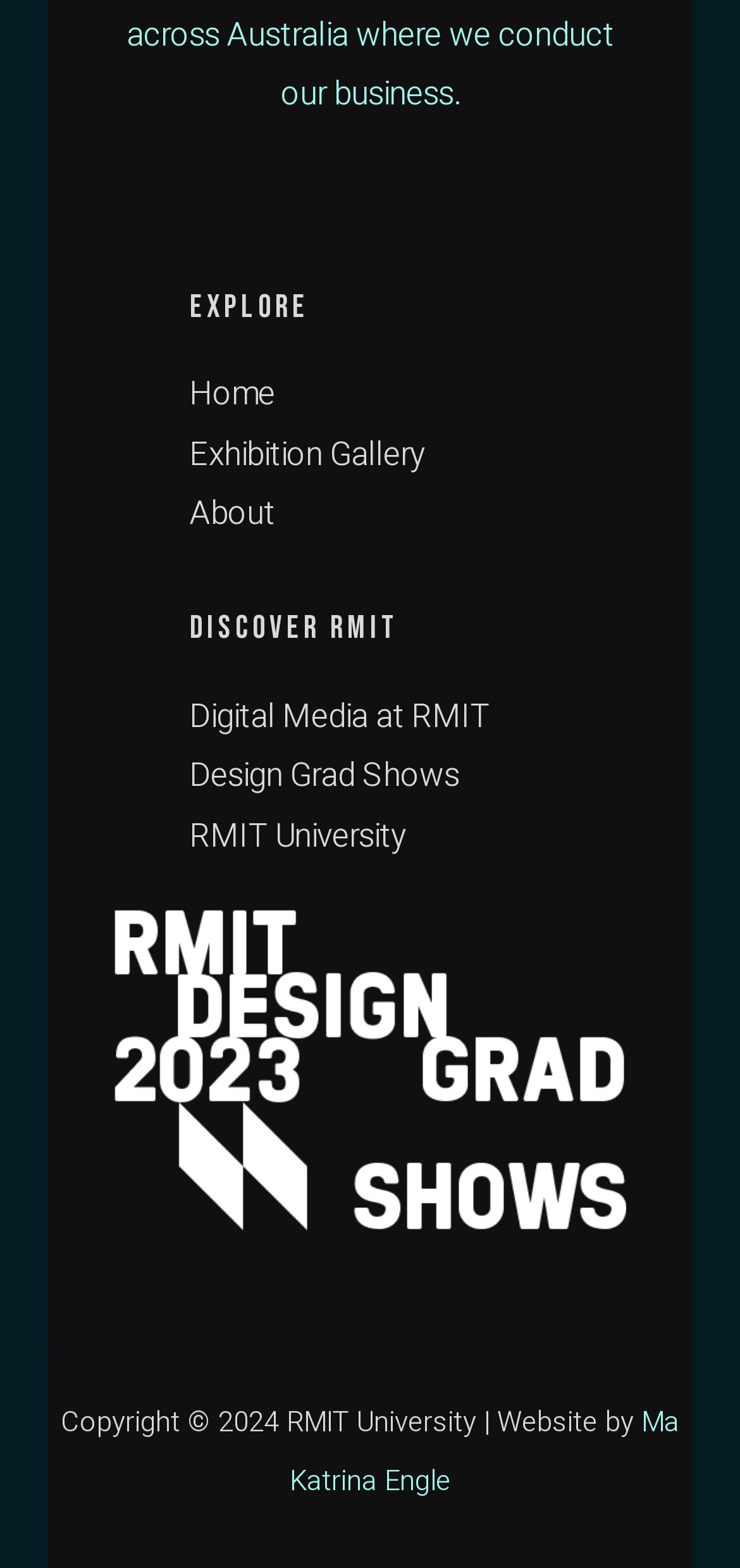How many footer widgets are there?
Based on the screenshot, answer the question with a single word or phrase.

2